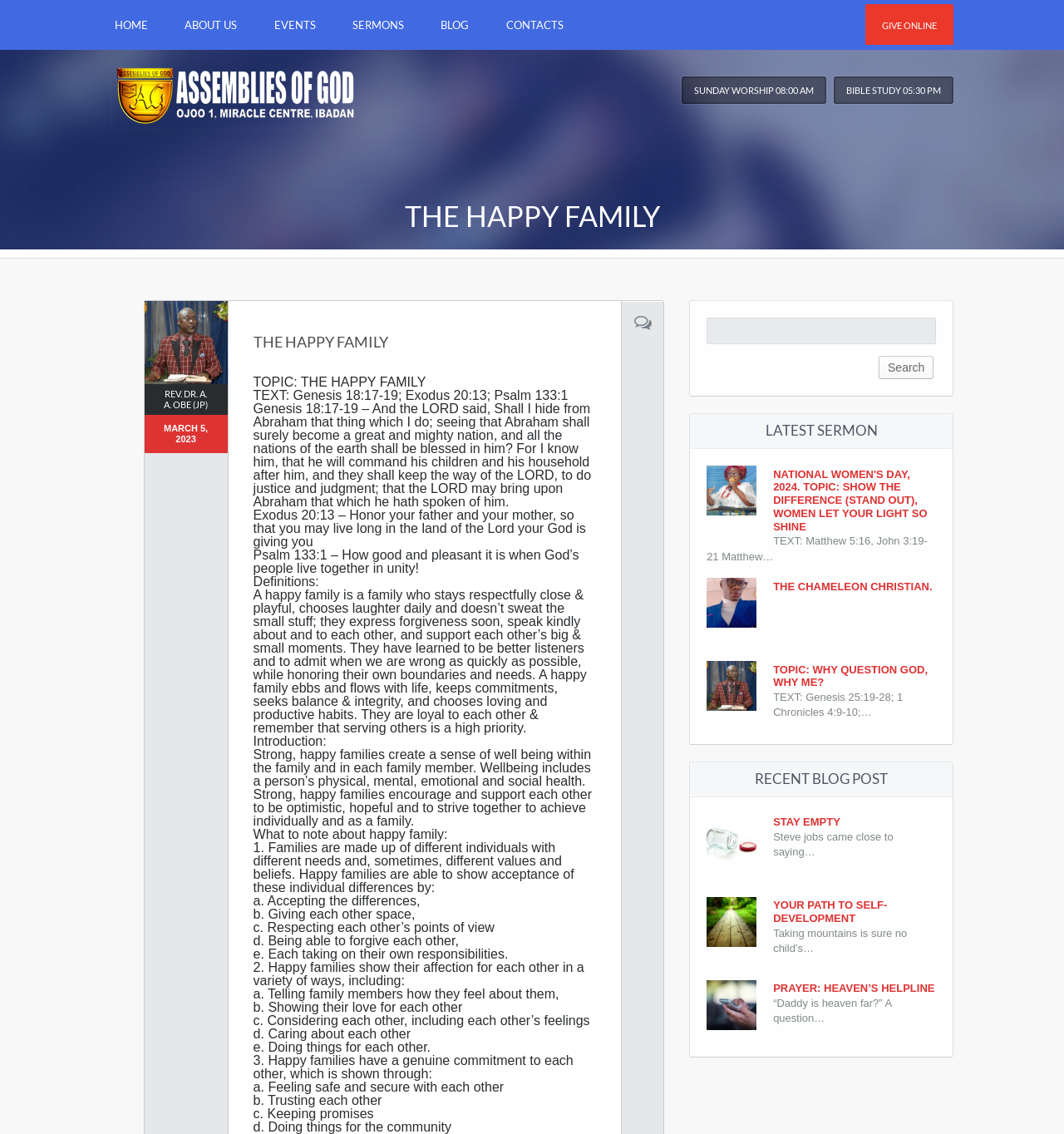Create a detailed description of the webpage's content and layout.

The webpage is the official website of "THE HAPPY FAMILY". At the top, there is a navigation menu with links to "GIVE ONLINE", "HOME", "ABOUT US", "EVENTS", "SERMONS", "BLOG", and "CONTACTS". Below the navigation menu, there is a heading "THE HAPPY FAMILY" and a subheading "REV. DR. A. A. OBE (JP)" with the date "MARCH 5, 2023".

On the left side of the page, there is a section with a heading "TOPIC: THE HAPPY FAMILY" and a subheading "TEXT: Genesis 18:17-19; Exodus 20:13; Psalm 133:1". This section contains a long text discussing the definition of a happy family, its characteristics, and importance.

On the right side of the page, there is a search bar with a placeholder text "Search for:" and a search button. Below the search bar, there is a section with a heading "LATEST SERMON" and a list of recent sermons with their topics, texts, and links to read more.

Further down the page, there is a section with a heading "RECENT BLOG POST" and a list of recent blog posts with their titles, summaries, and links to read more.